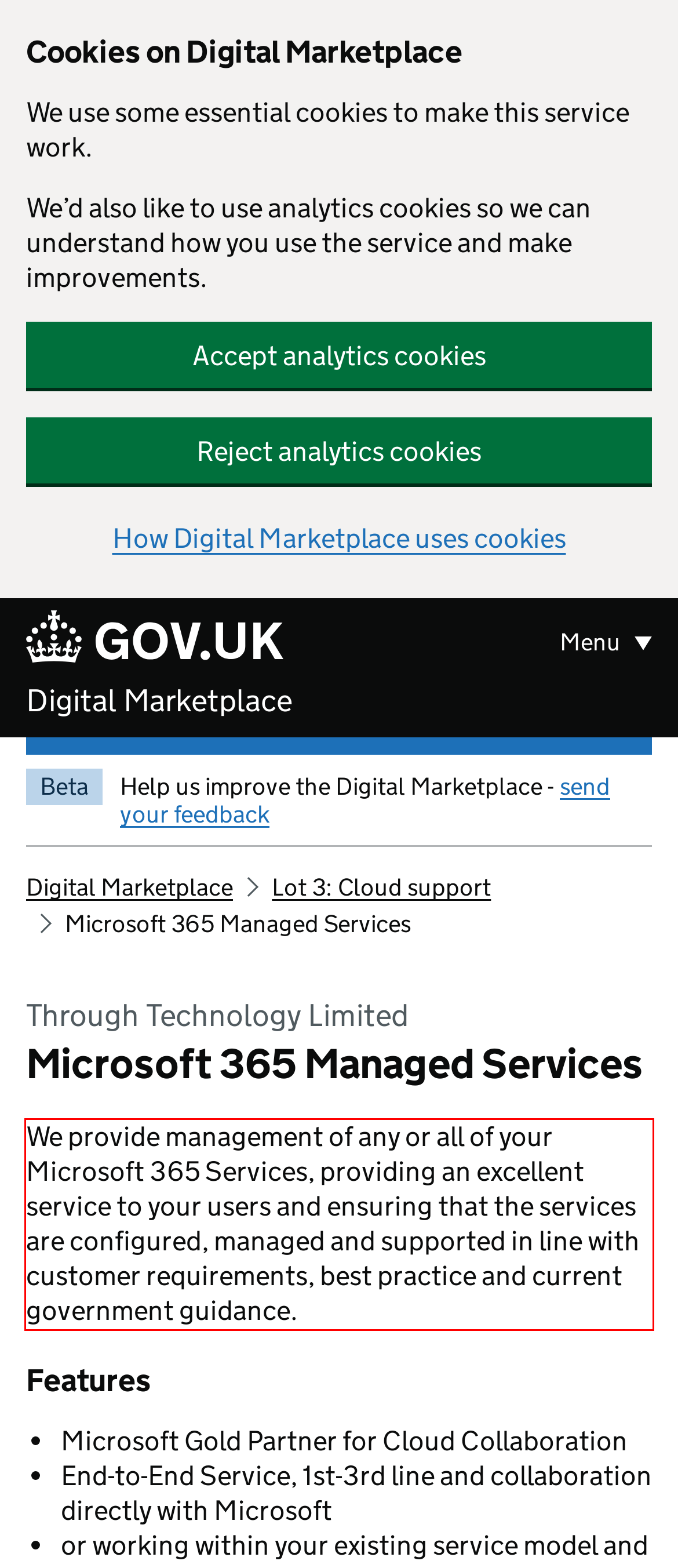Review the webpage screenshot provided, and perform OCR to extract the text from the red bounding box.

We provide management of any or all of your Microsoft 365 Services, providing an excellent service to your users and ensuring that the services are configured, managed and supported in line with customer requirements, best practice and current government guidance.